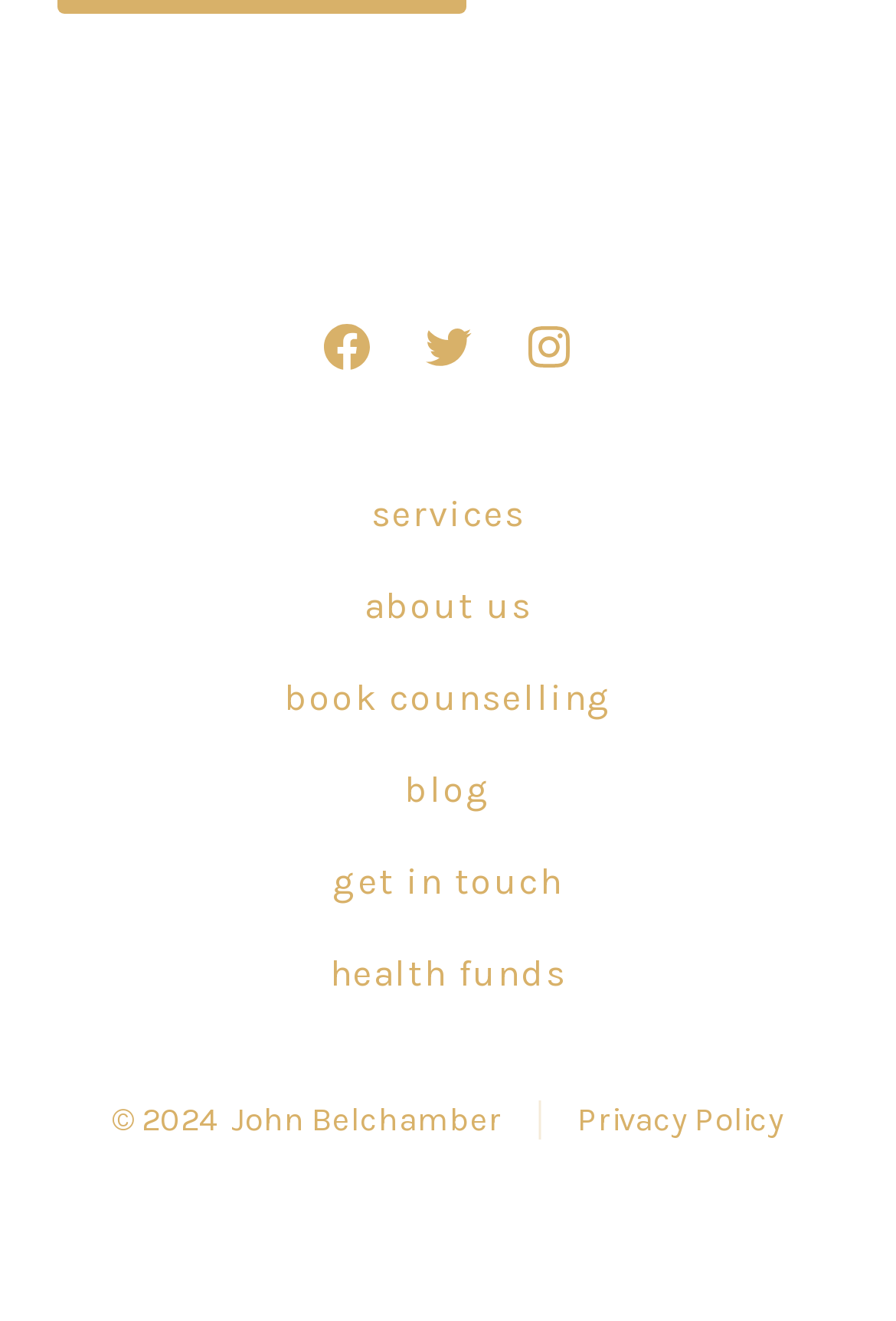Can you identify the bounding box coordinates of the clickable region needed to carry out this instruction: 'Check the privacy policy'? The coordinates should be four float numbers within the range of 0 to 1, stated as [left, top, right, bottom].

[0.603, 0.833, 0.875, 0.863]